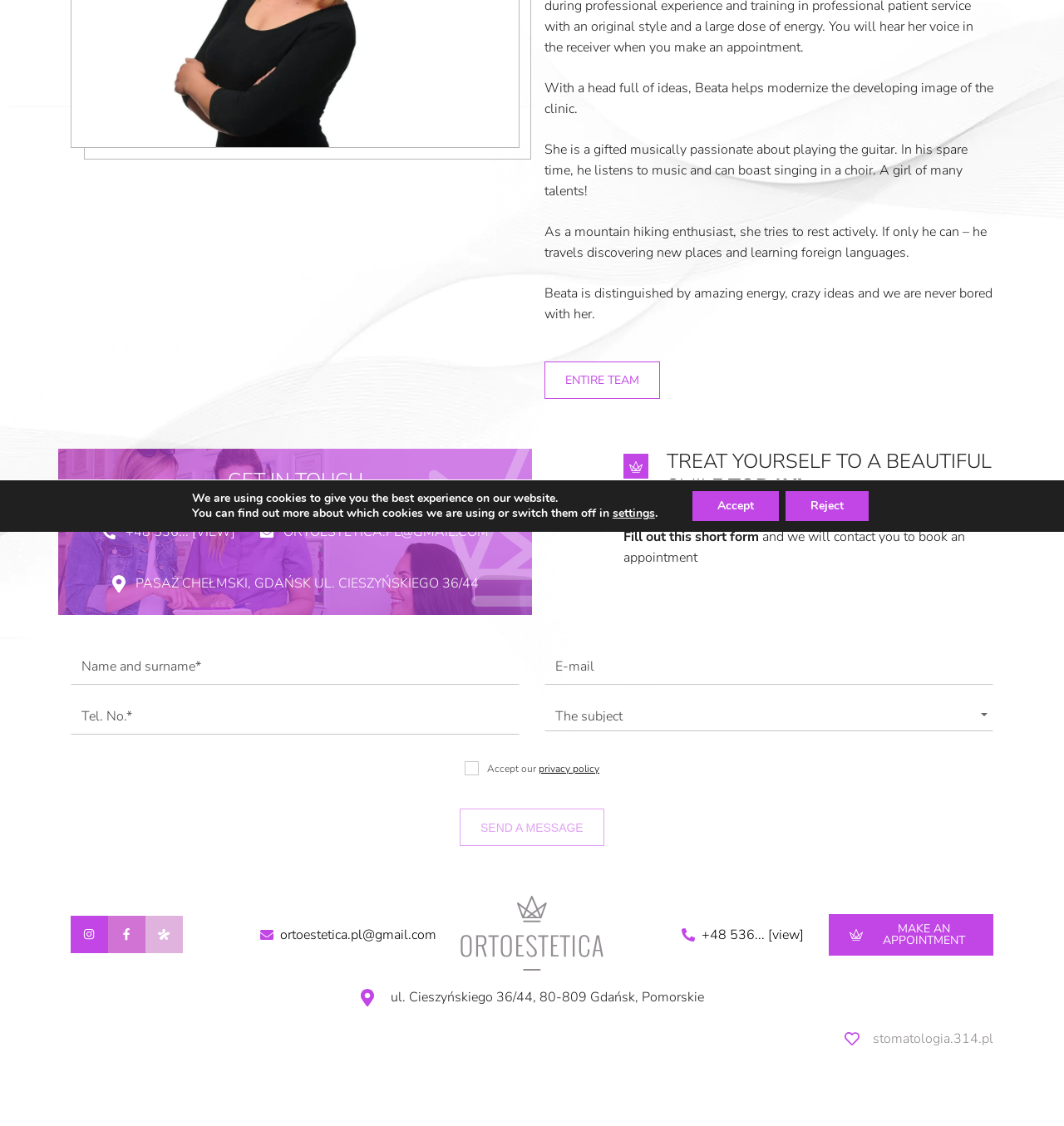Locate the bounding box of the UI element described by: "name="your-name" placeholder="Name and surname*"" in the given webpage screenshot.

[0.066, 0.576, 0.488, 0.608]